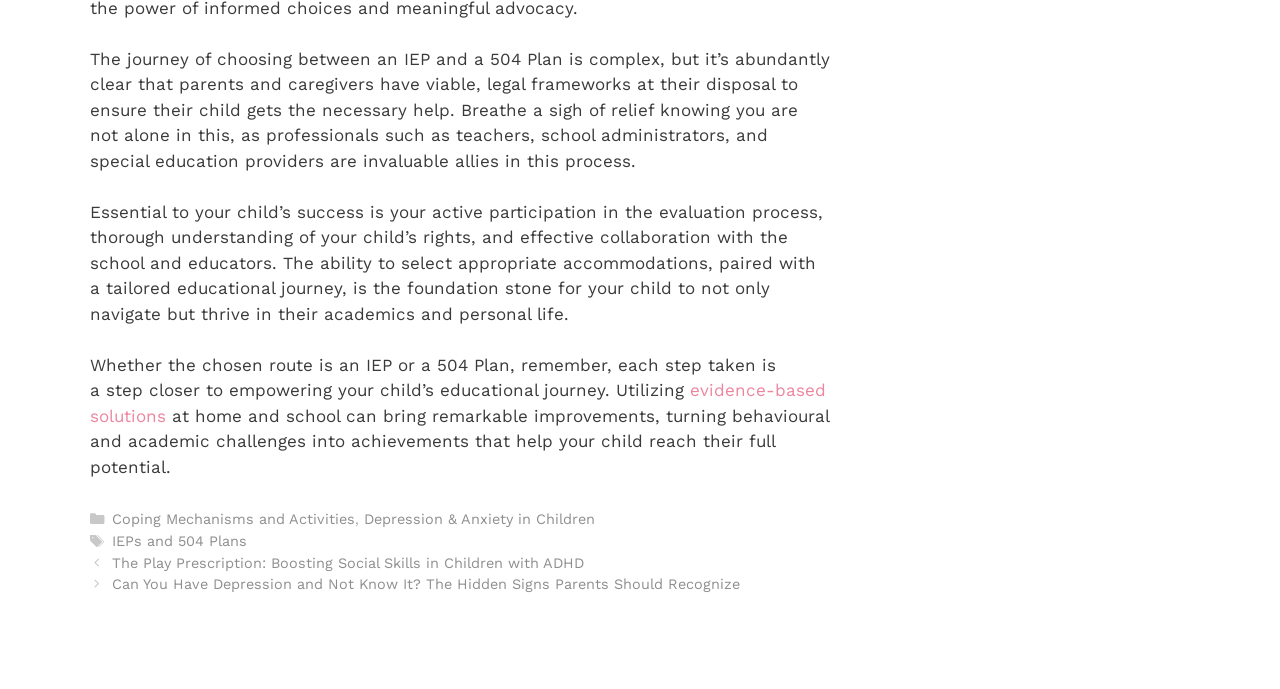Identify the bounding box coordinates for the UI element mentioned here: "Coping Mechanisms and Activities". Provide the coordinates as four float values between 0 and 1, i.e., [left, top, right, bottom].

[0.087, 0.742, 0.277, 0.767]